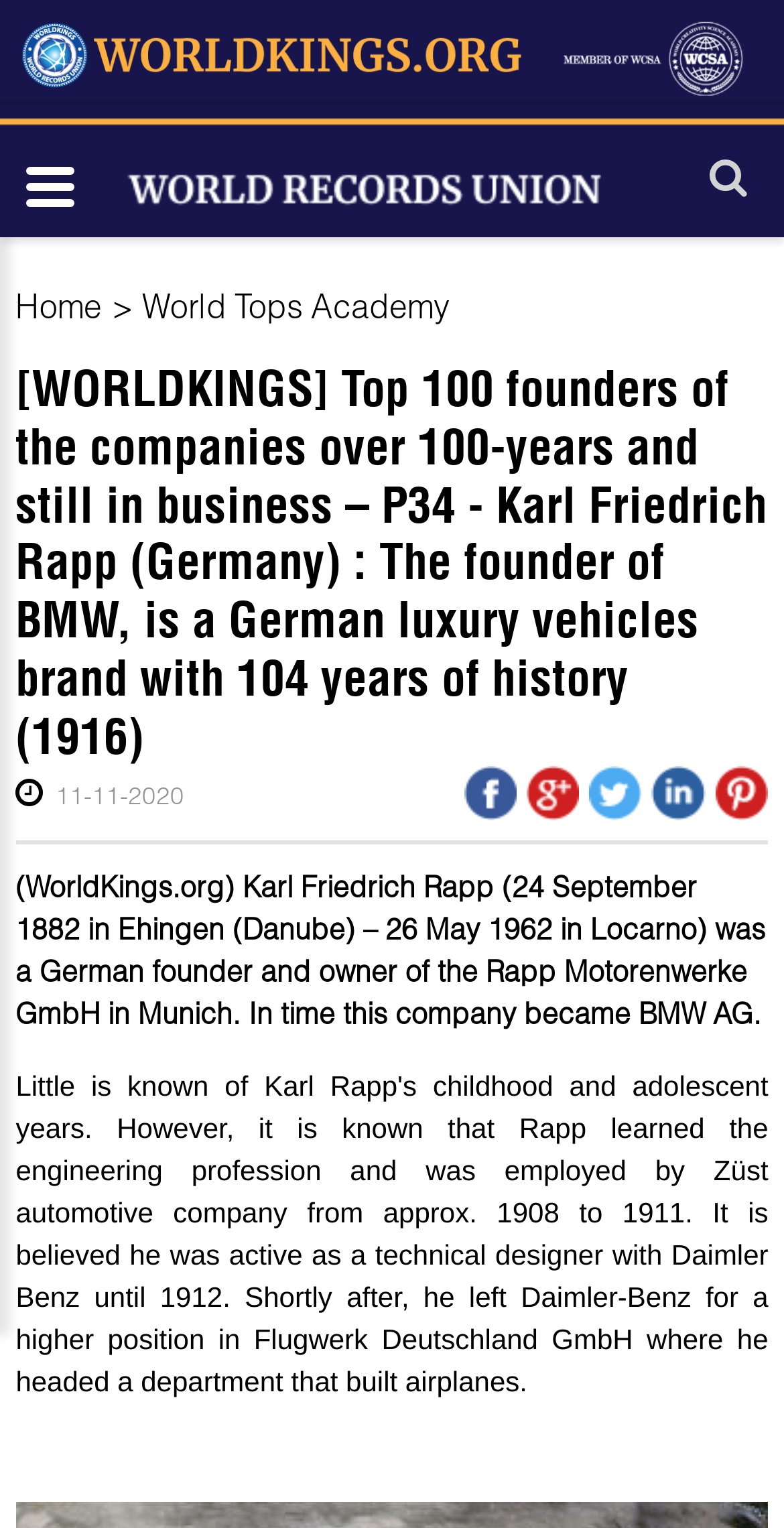Identify the bounding box coordinates for the UI element described as follows: Support Eugene Weekly. Use the format (top-left x, top-left y, bottom-right x, bottom-right y) and ensure all values are floating point numbers between 0 and 1.

None